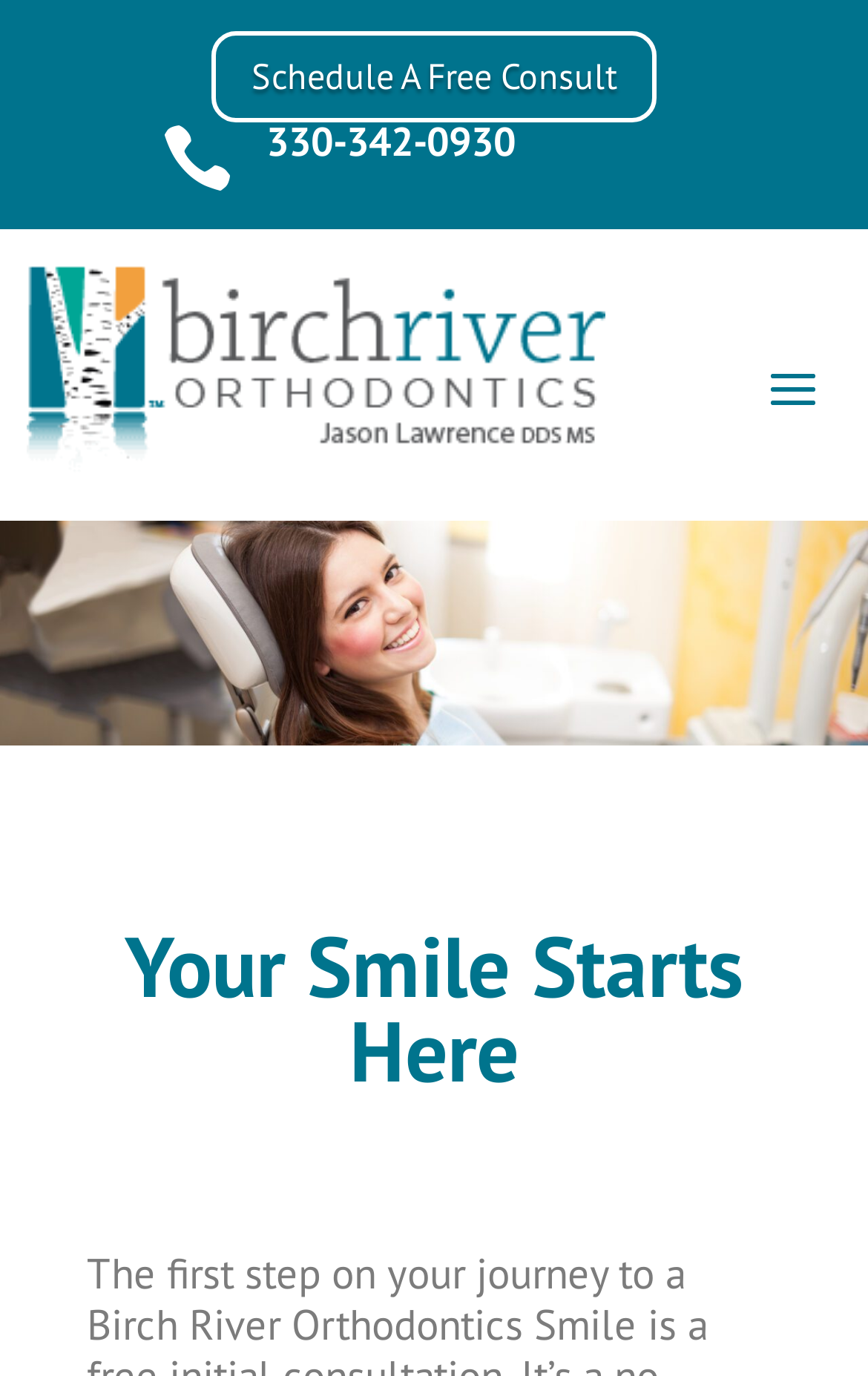Give a short answer using one word or phrase for the question:
What is the phone number to schedule a consultation?

330-342-0930